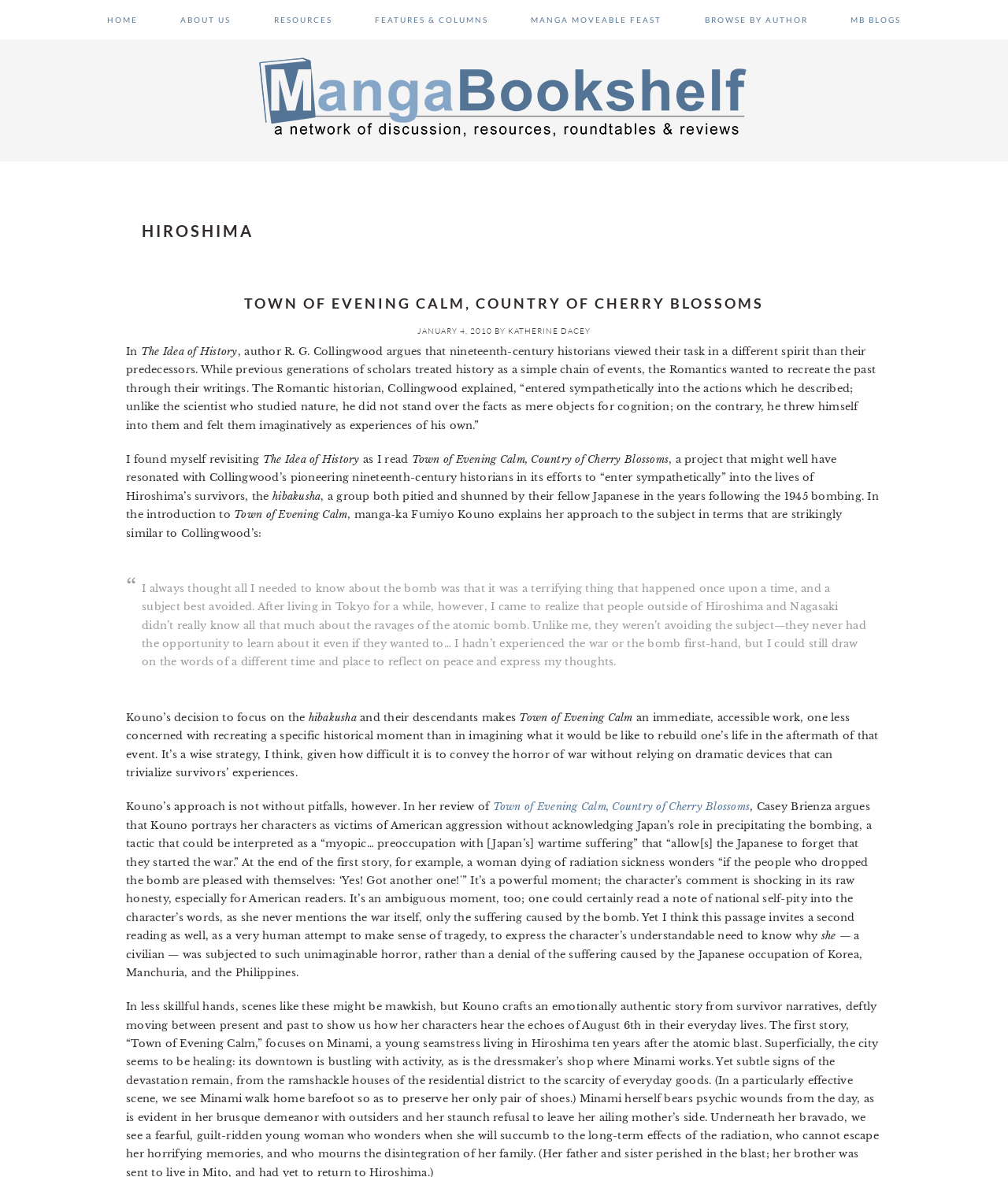Determine the bounding box for the UI element that matches this description: "Home".

[0.087, 0.0, 0.156, 0.033]